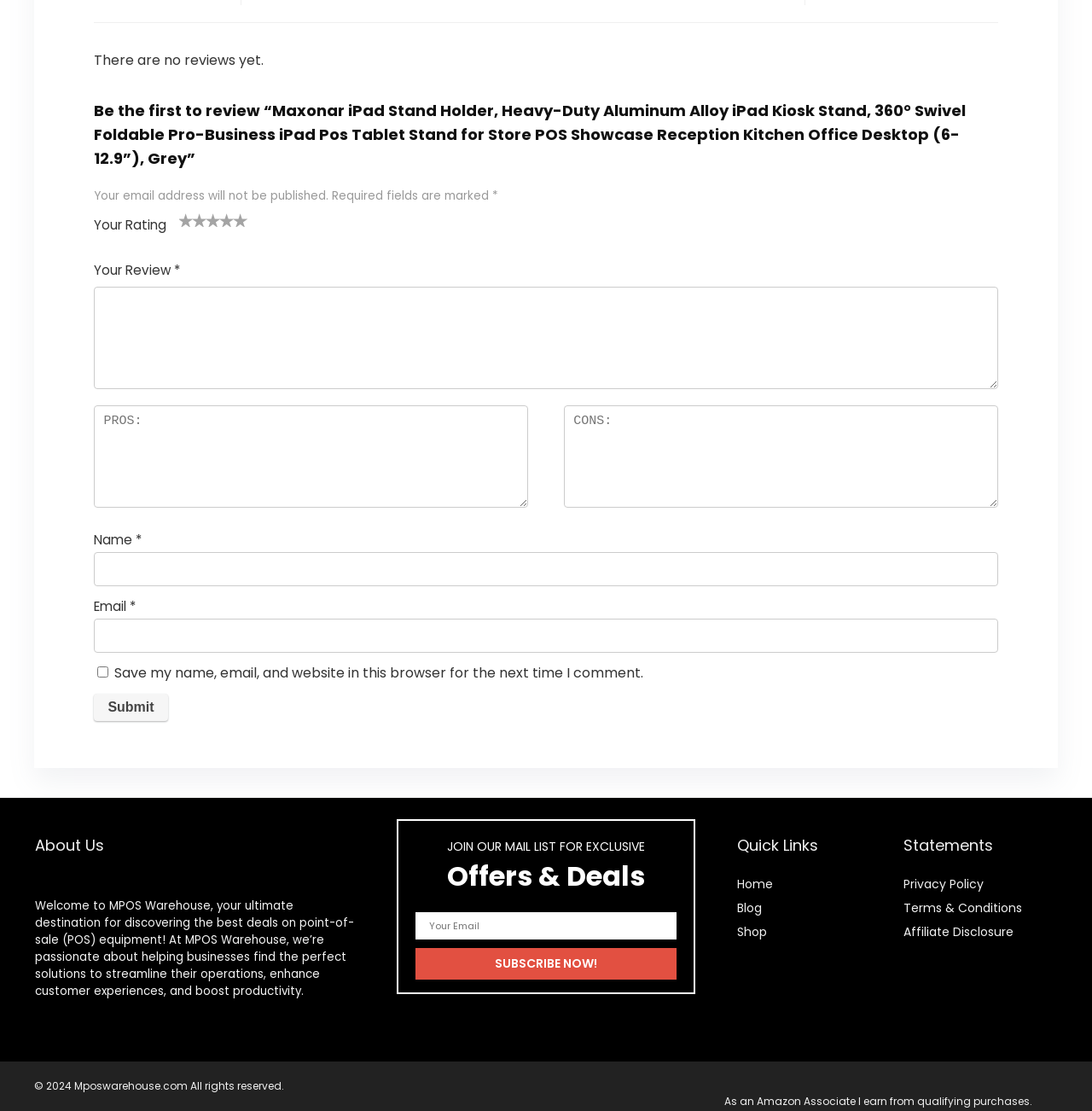Please determine the bounding box coordinates of the section I need to click to accomplish this instruction: "Leave a review".

[0.086, 0.258, 0.914, 0.35]